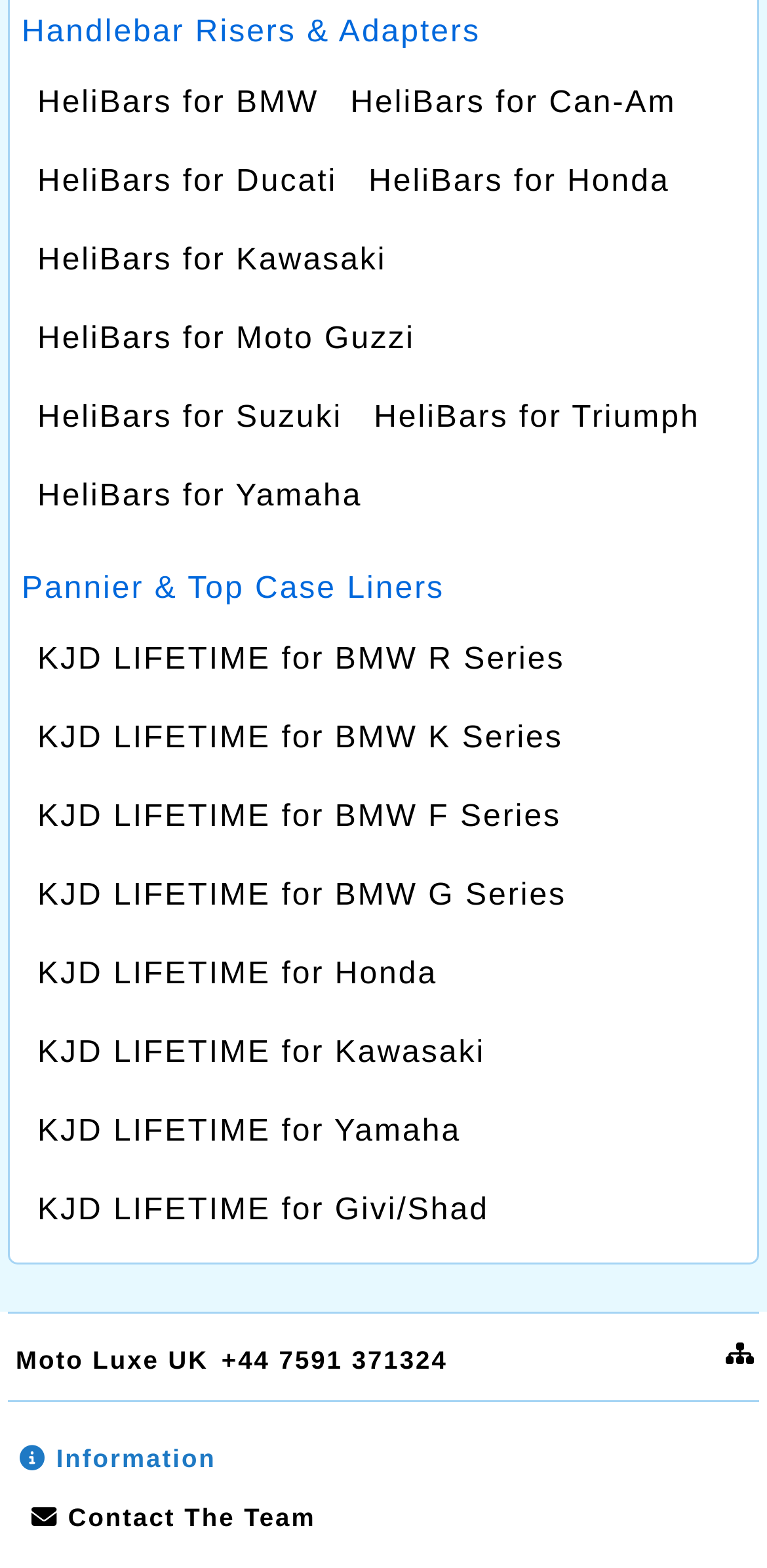What is the purpose of the 'Contact The Team' link?
Observe the image and answer the question with a one-word or short phrase response.

To contact the team